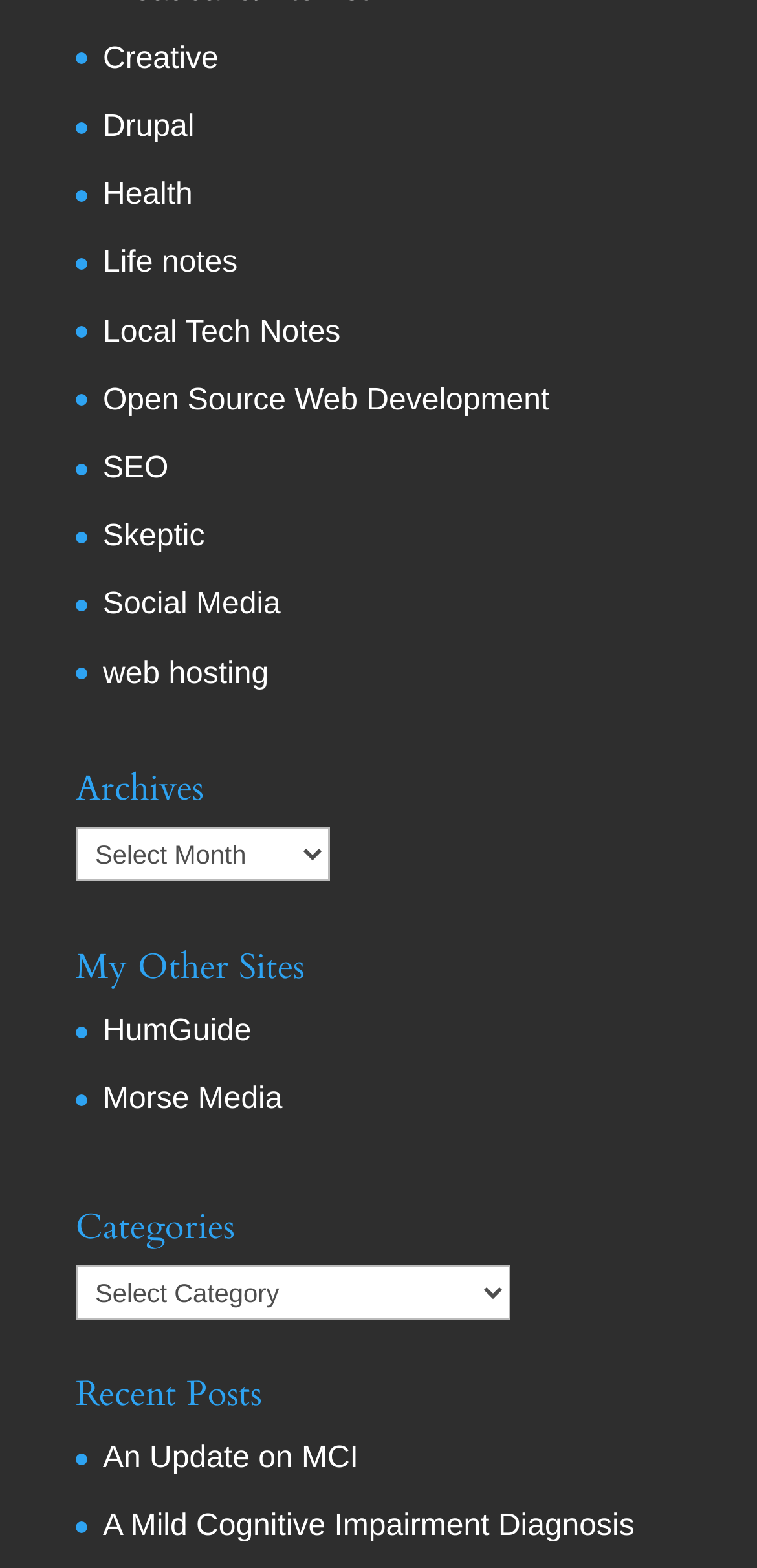Please locate the bounding box coordinates of the element that should be clicked to complete the given instruction: "View archive".

None